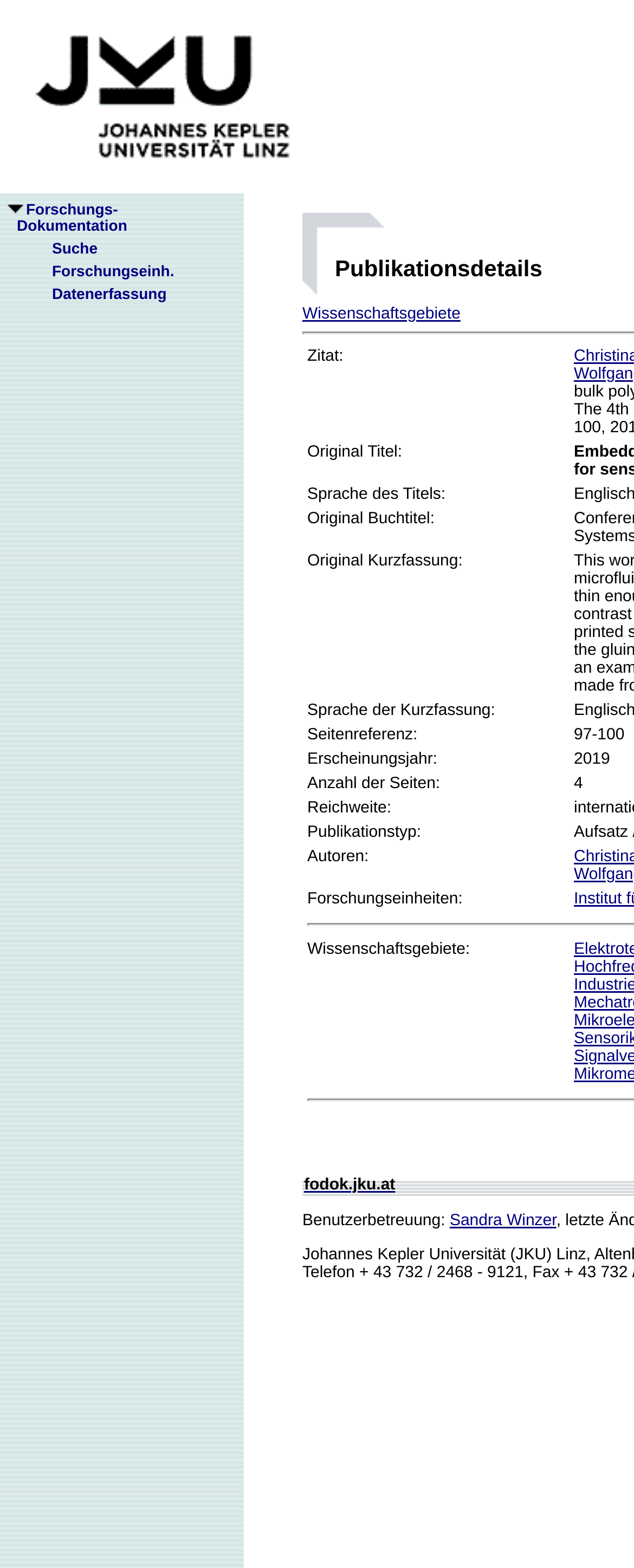Can you look at the image and give a comprehensive answer to the question:
Who is the contact person for user support?

The contact person for user support can be found at the bottom of the webpage, where it says 'Benutzerbetreuung:' followed by a link to 'Sandra Winzer'.